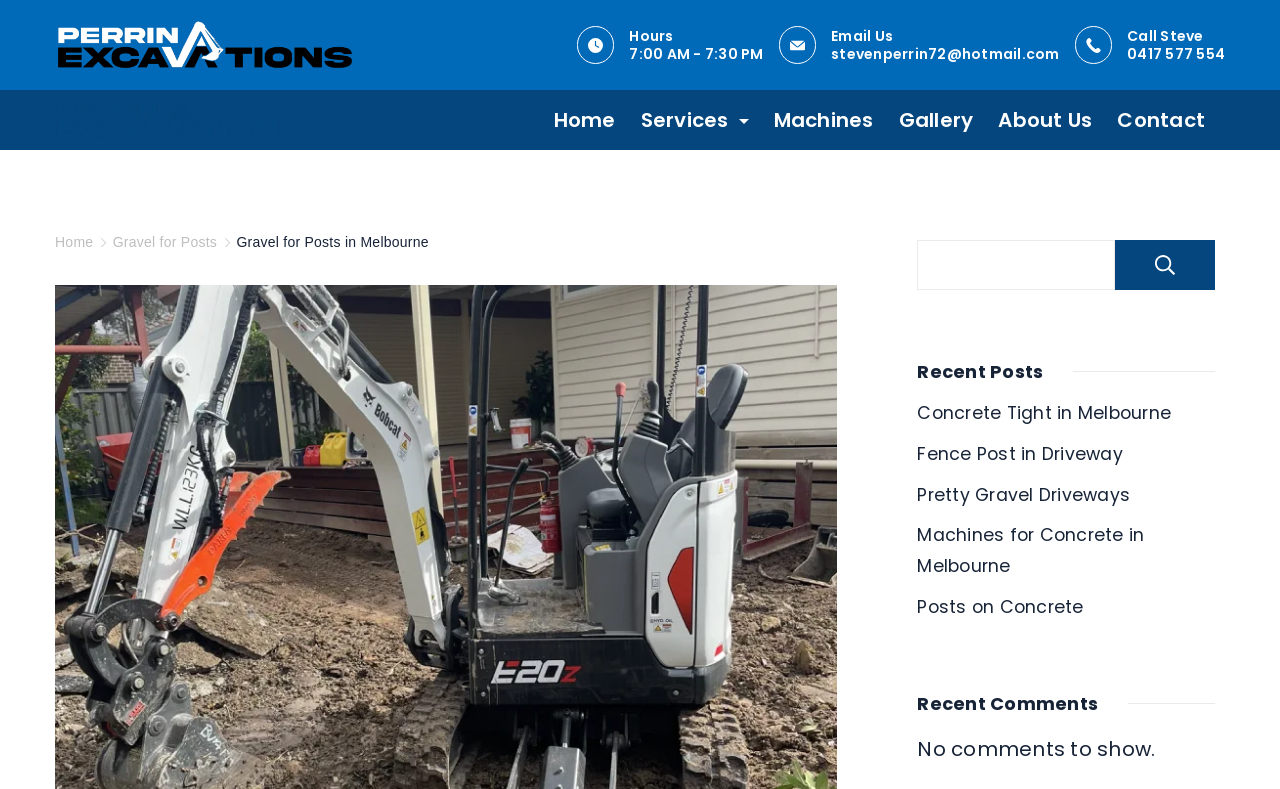Can you find the bounding box coordinates for the UI element given this description: "Home"? Provide the coordinates as four float numbers between 0 and 1: [left, top, right, bottom].

[0.432, 0.124, 0.491, 0.181]